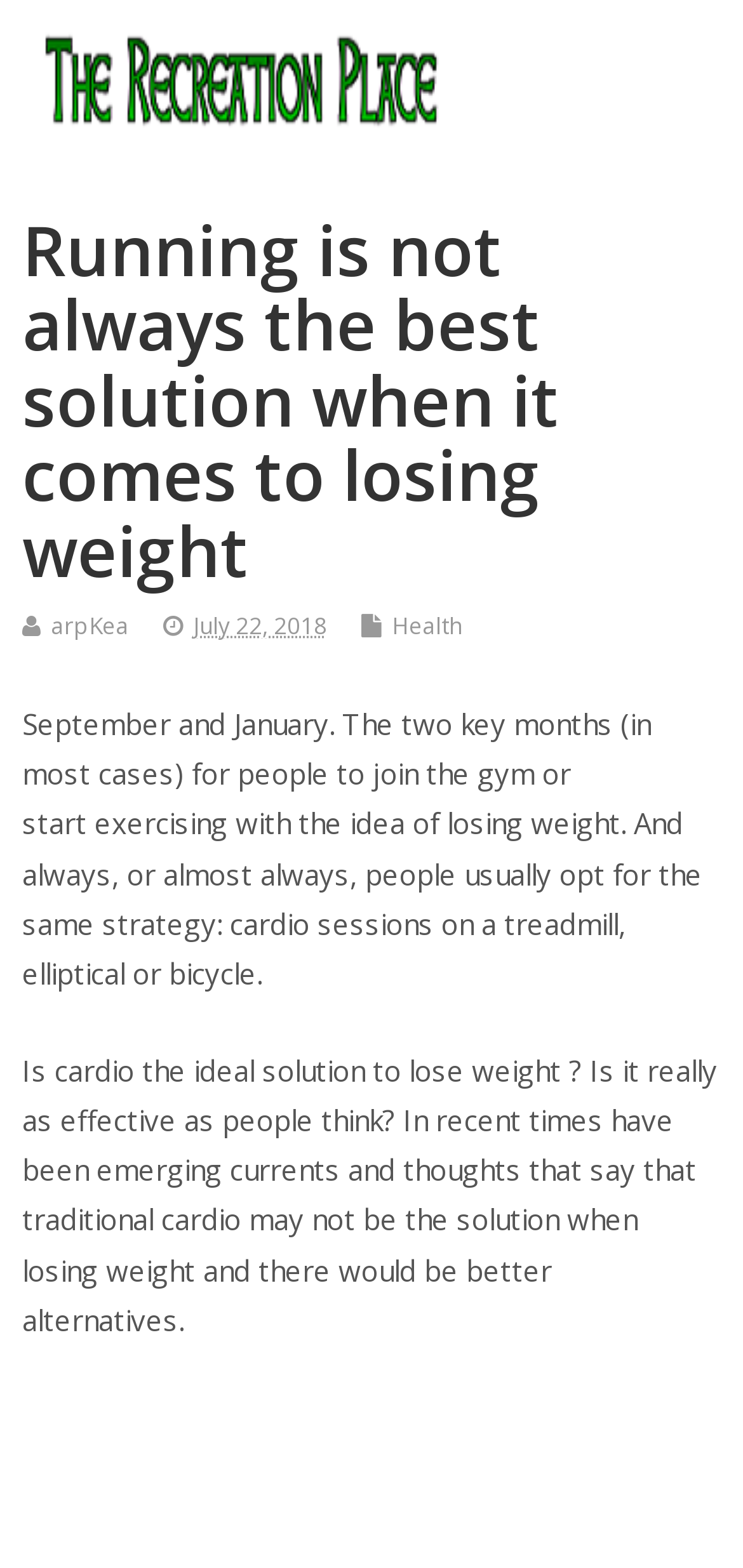Is traditional cardio considered the best solution for losing weight?
Please ensure your answer to the question is detailed and covers all necessary aspects.

The text suggests that traditional cardio may not be the solution when losing weight, and there may be better alternatives, implying that it is not considered the best solution.